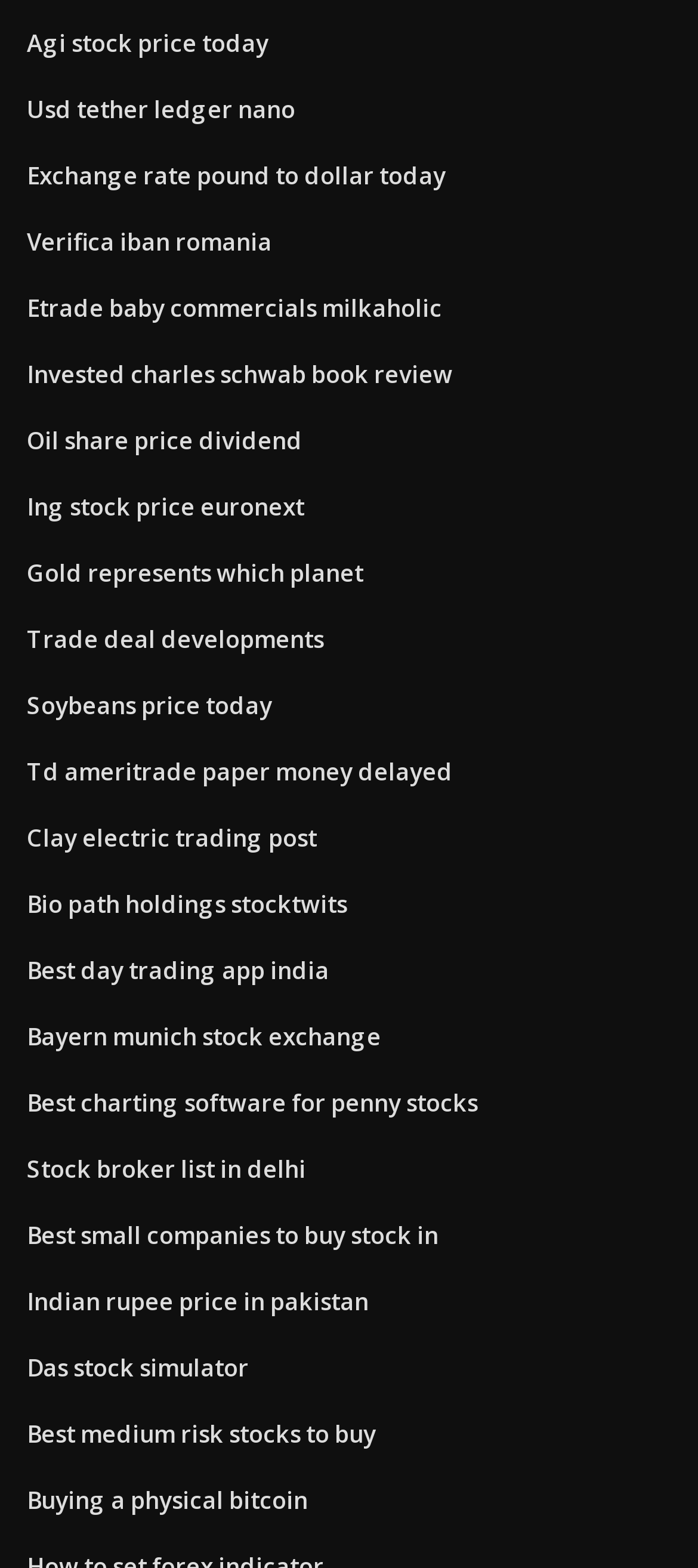Please provide a comprehensive response to the question based on the details in the image: Are there any links related to gold on this webpage?

I searched the OCR text of the link elements and found that there is a link with the text 'Gold represents which planet', which suggests that there is at least one link related to gold on this webpage.